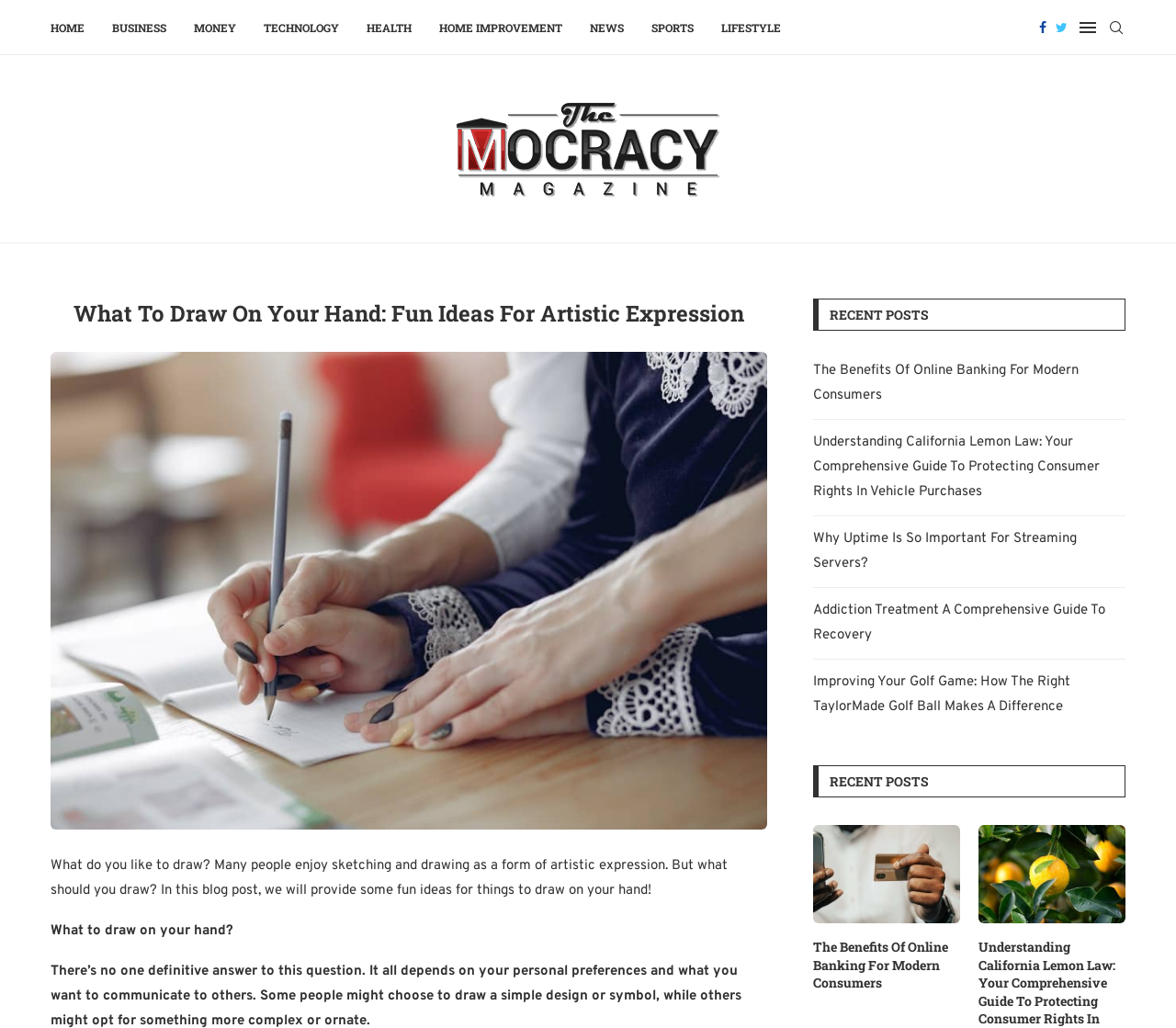Please indicate the bounding box coordinates of the element's region to be clicked to achieve the instruction: "Check out the recent post about The Benefits Of Online Banking For Modern Consumers". Provide the coordinates as four float numbers between 0 and 1, i.e., [left, top, right, bottom].

[0.691, 0.352, 0.917, 0.393]